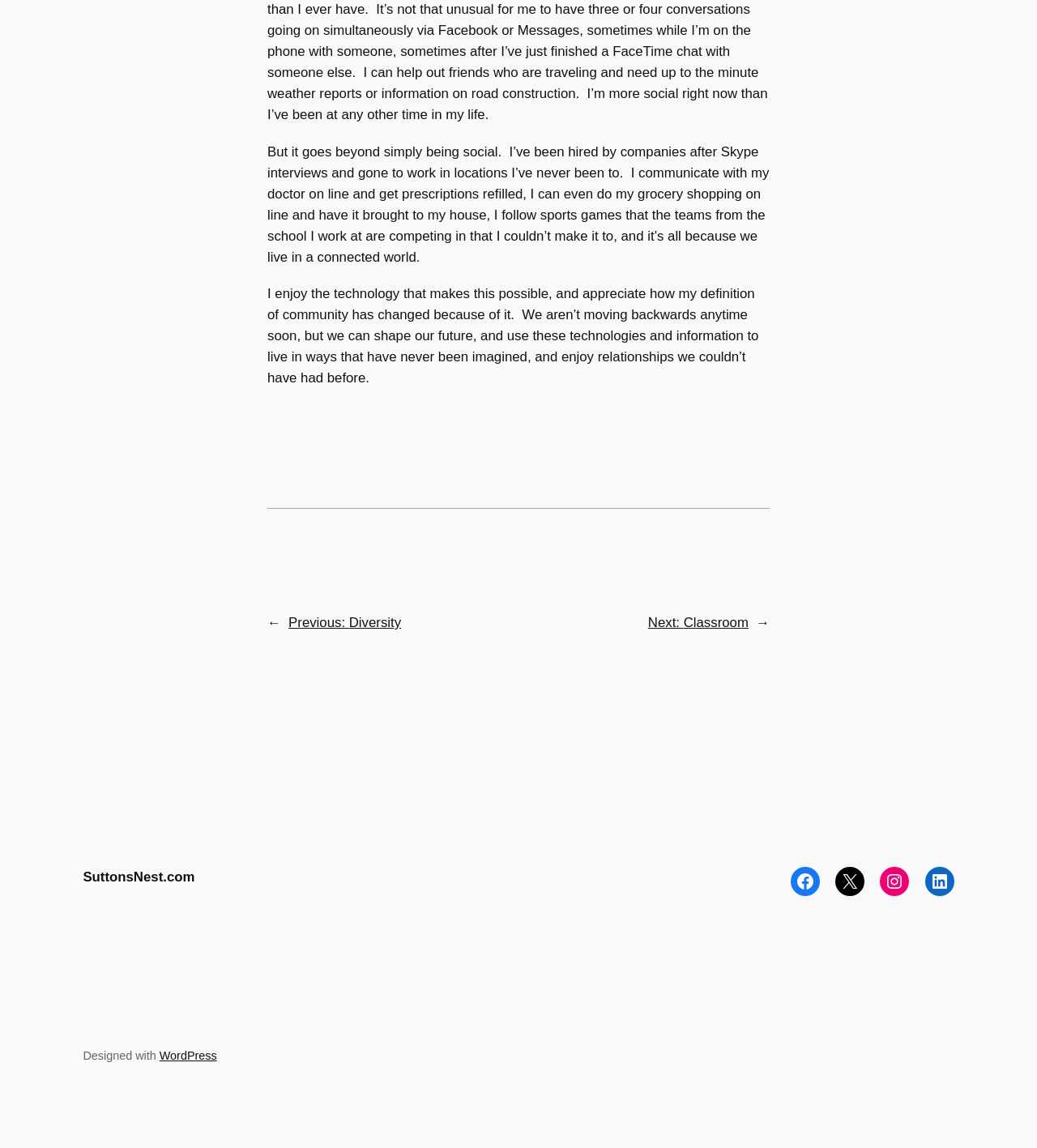What social media platforms are linked on the webpage?
Provide a detailed and extensive answer to the question.

The webpage contains links to Facebook, Instagram, and LinkedIn, indicating that the author or website owner has a presence on these social media platforms.